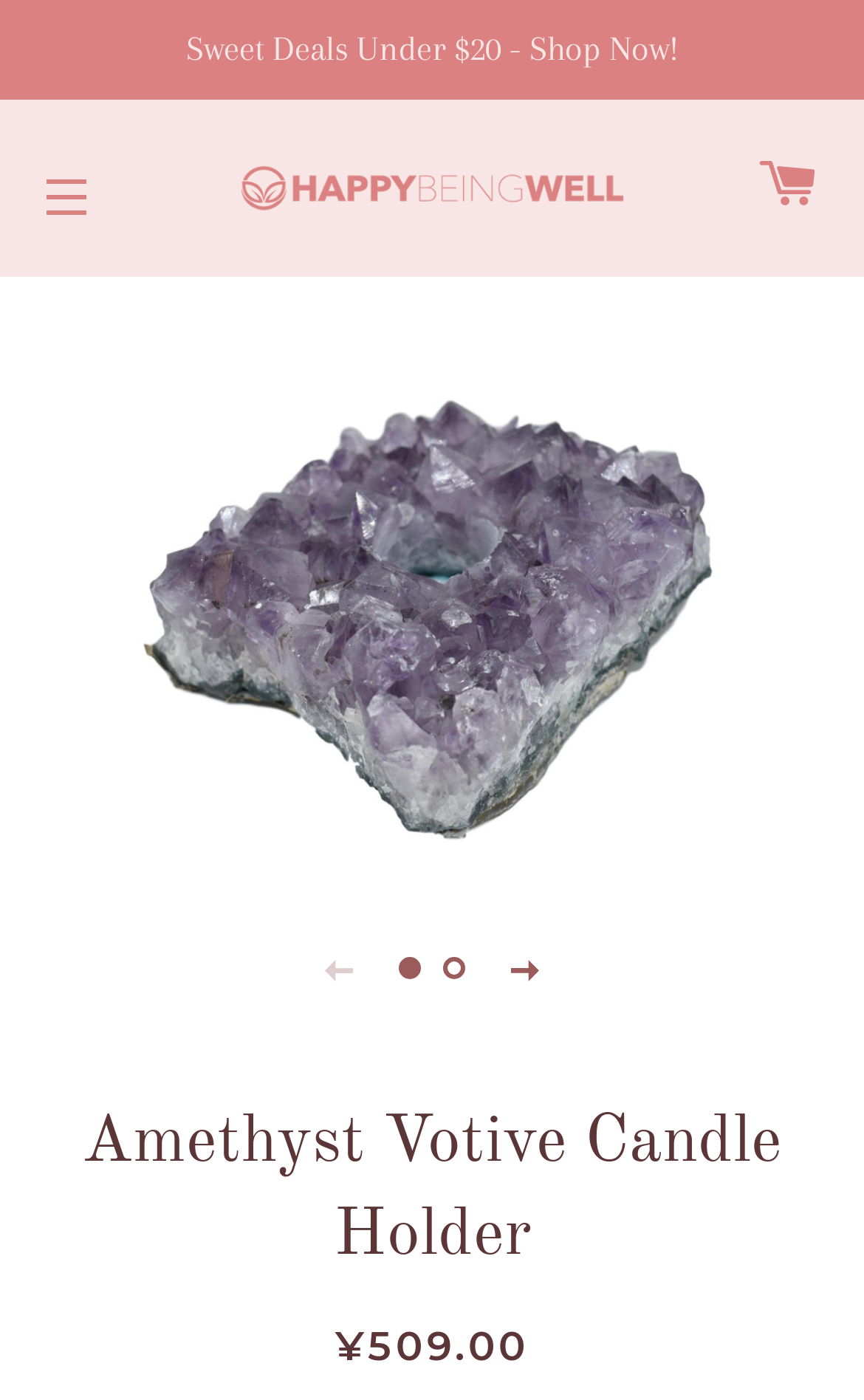Determine the bounding box coordinates of the UI element described below. Use the format (top-left x, top-left y, bottom-right x, bottom-right y) with floating point numbers between 0 and 1: Cart

[0.84, 0.078, 0.987, 0.191]